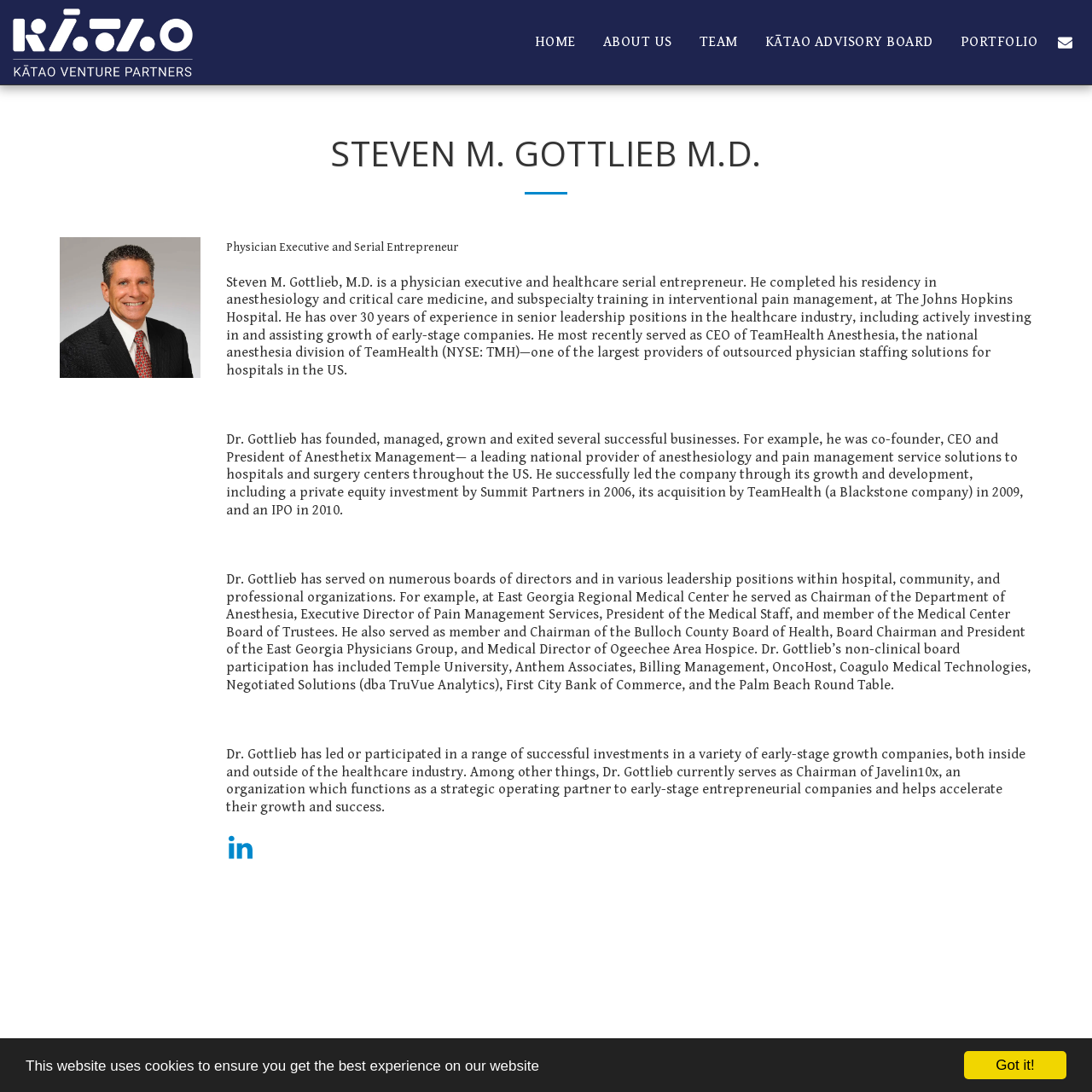Specify the bounding box coordinates for the region that must be clicked to perform the given instruction: "View PORTFOLIO".

[0.868, 0.025, 0.962, 0.052]